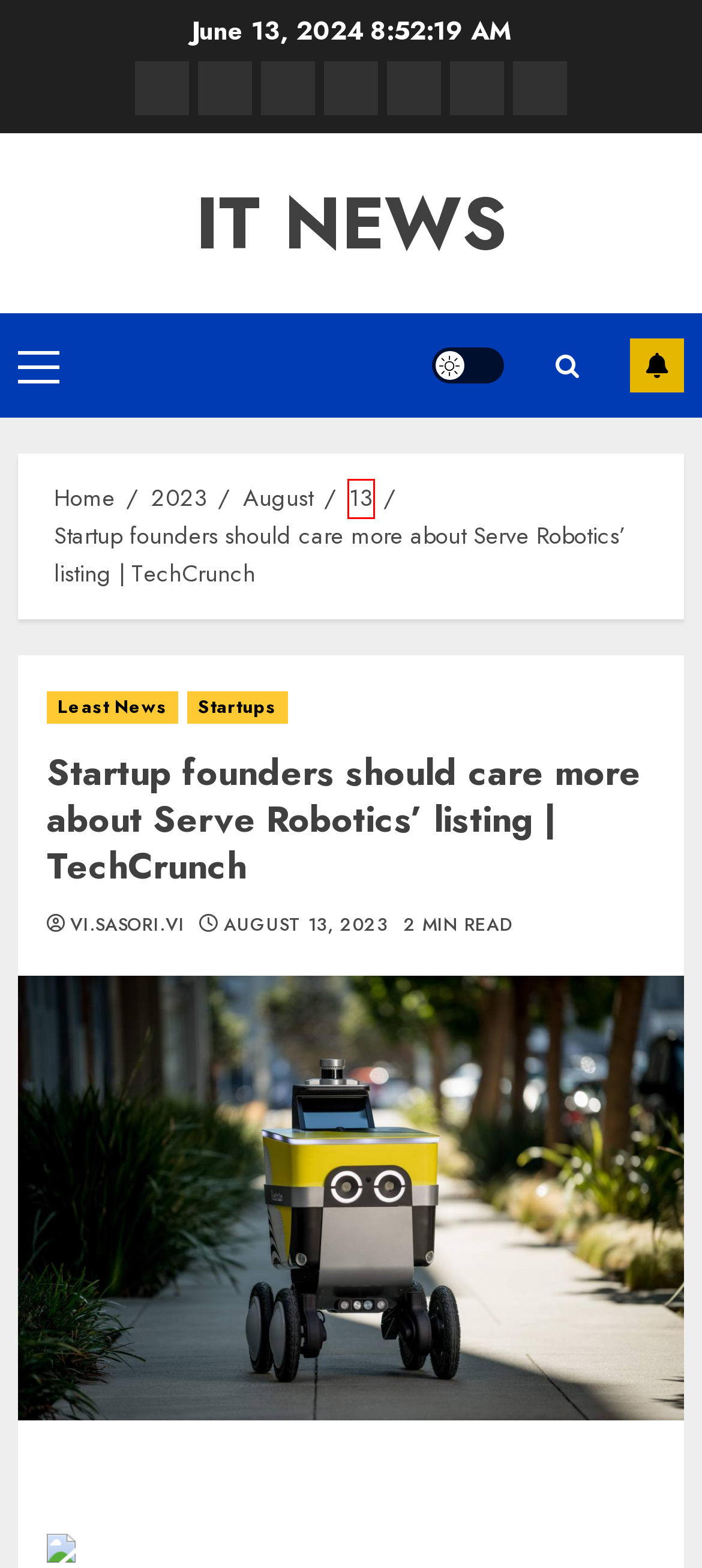You have a screenshot of a webpage with a red bounding box around an element. Select the webpage description that best matches the new webpage after clicking the element within the red bounding box. Here are the descriptions:
A. App – IT NEWS
B. Cryptocurrency – IT NEWS
C. 2023 – IT NEWS
D. vi.sasori.vi – IT NEWS
E. August 13, 2023 – IT NEWS
F. Venture – IT NEWS
G. August 2023 – IT NEWS
H. Least News – IT NEWS

E